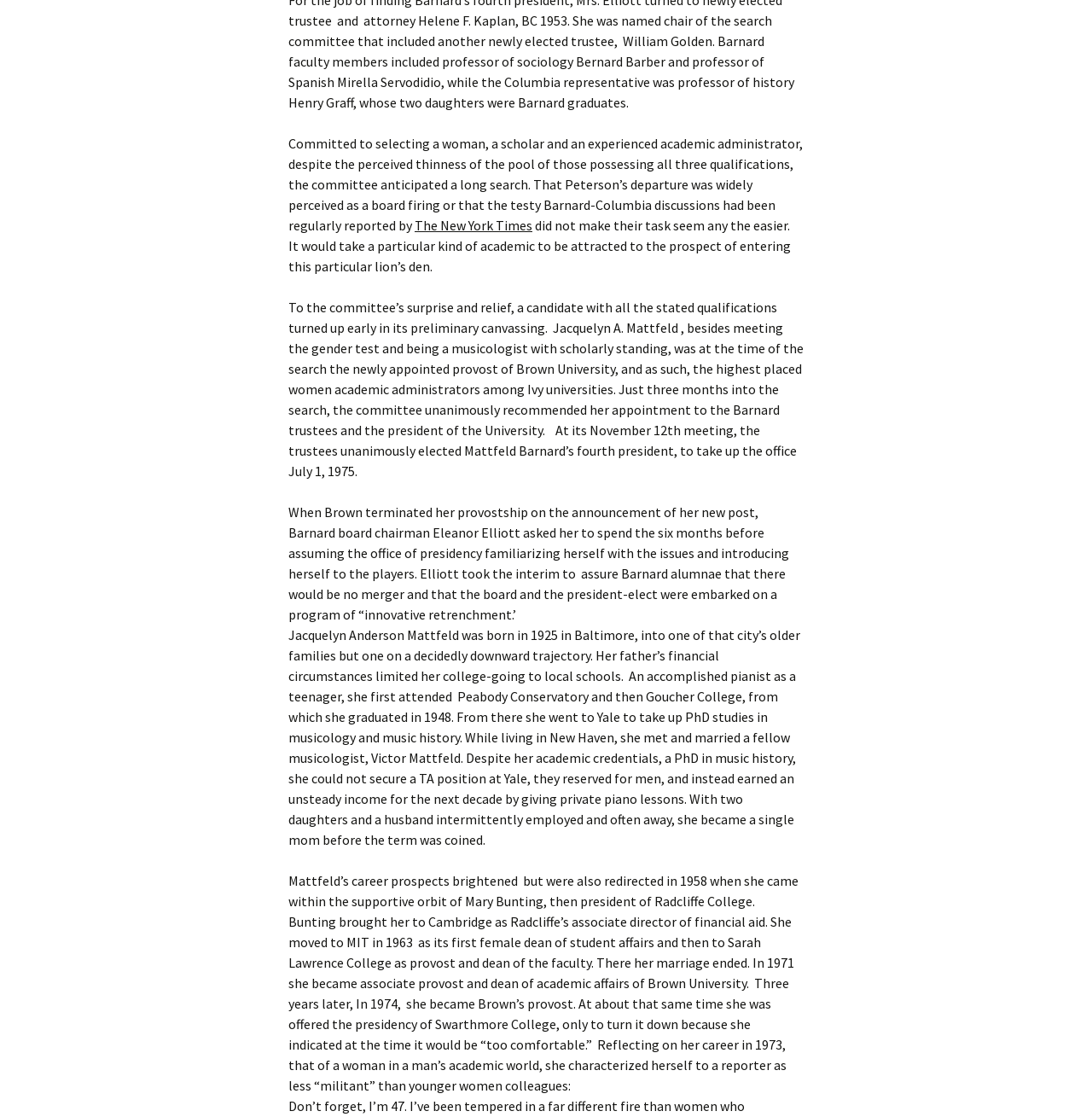Extract the bounding box coordinates for the UI element described by the text: "8. Into the Storm". The coordinates should be in the form of [left, top, right, bottom] with values between 0 and 1.

[0.602, 0.42, 0.758, 0.455]